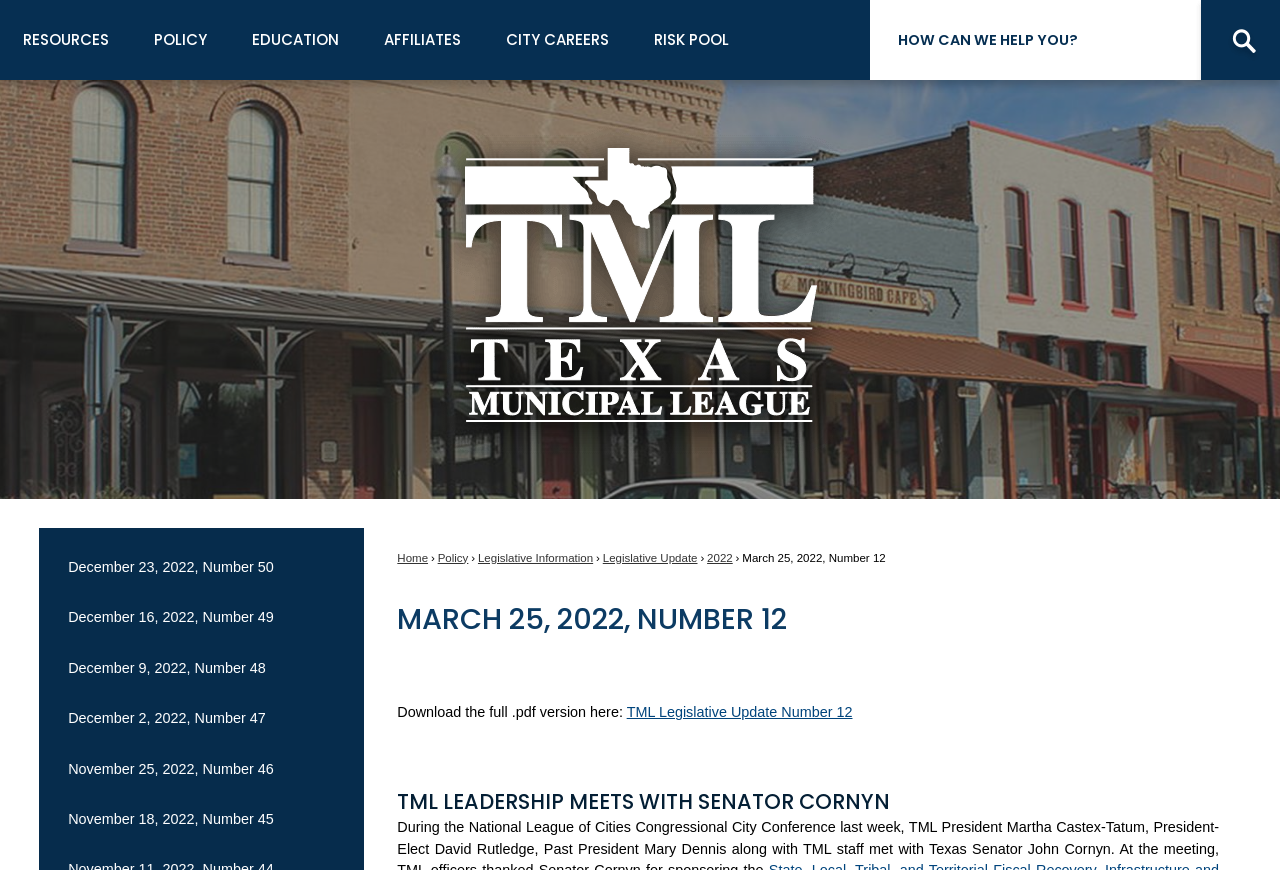Identify the bounding box coordinates of the region that needs to be clicked to carry out this instruction: "View Texas Municipal League homepage". Provide these coordinates as four float numbers ranging from 0 to 1, i.e., [left, top, right, bottom].

[0.031, 0.14, 0.969, 0.524]